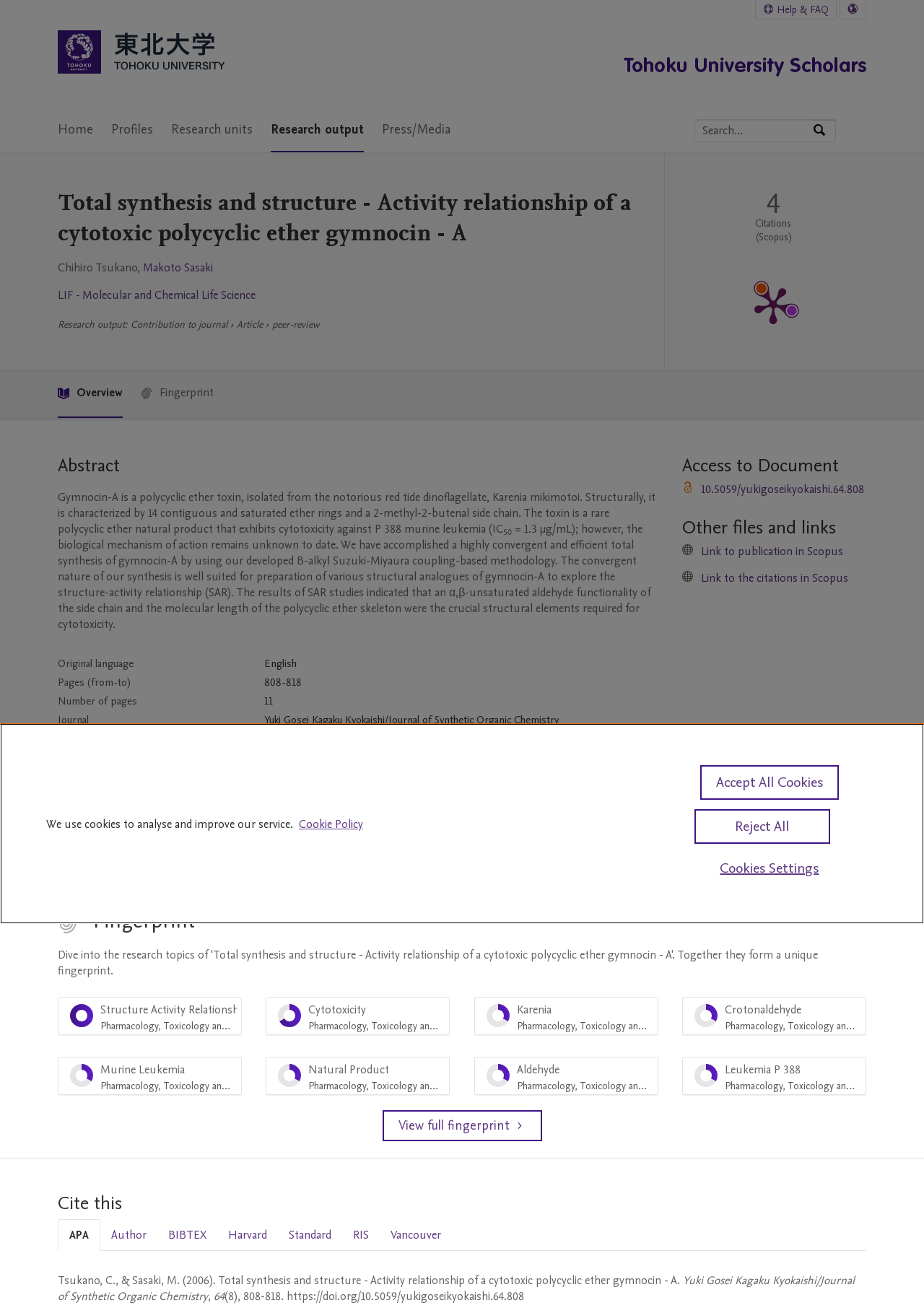Generate the text content of the main heading of the webpage.

Total synthesis and structure - Activity relationship of a cytotoxic polycyclic ether gymnocin - A